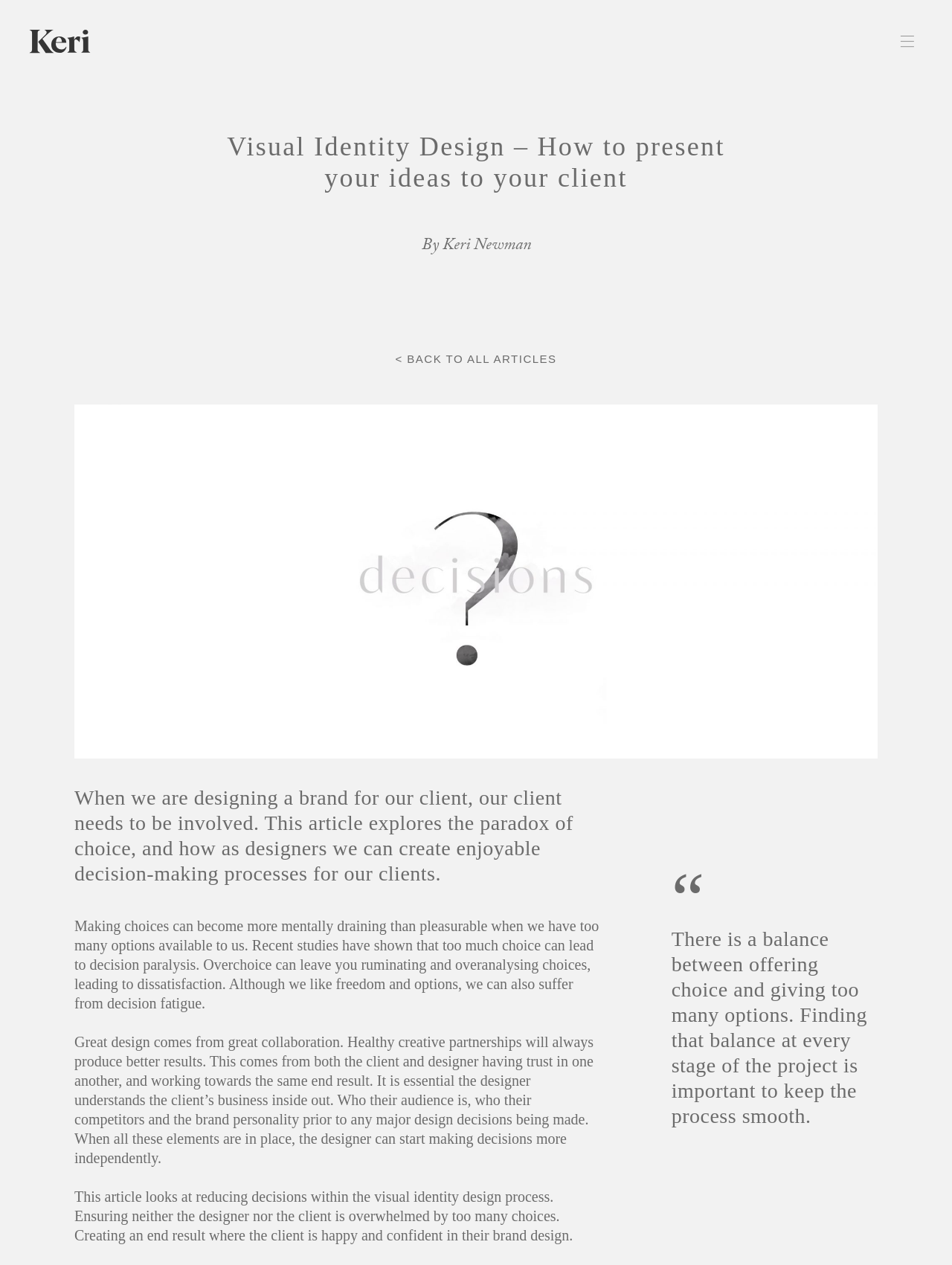Extract the bounding box of the UI element described as: "Menu".

[0.938, 0.021, 0.969, 0.045]